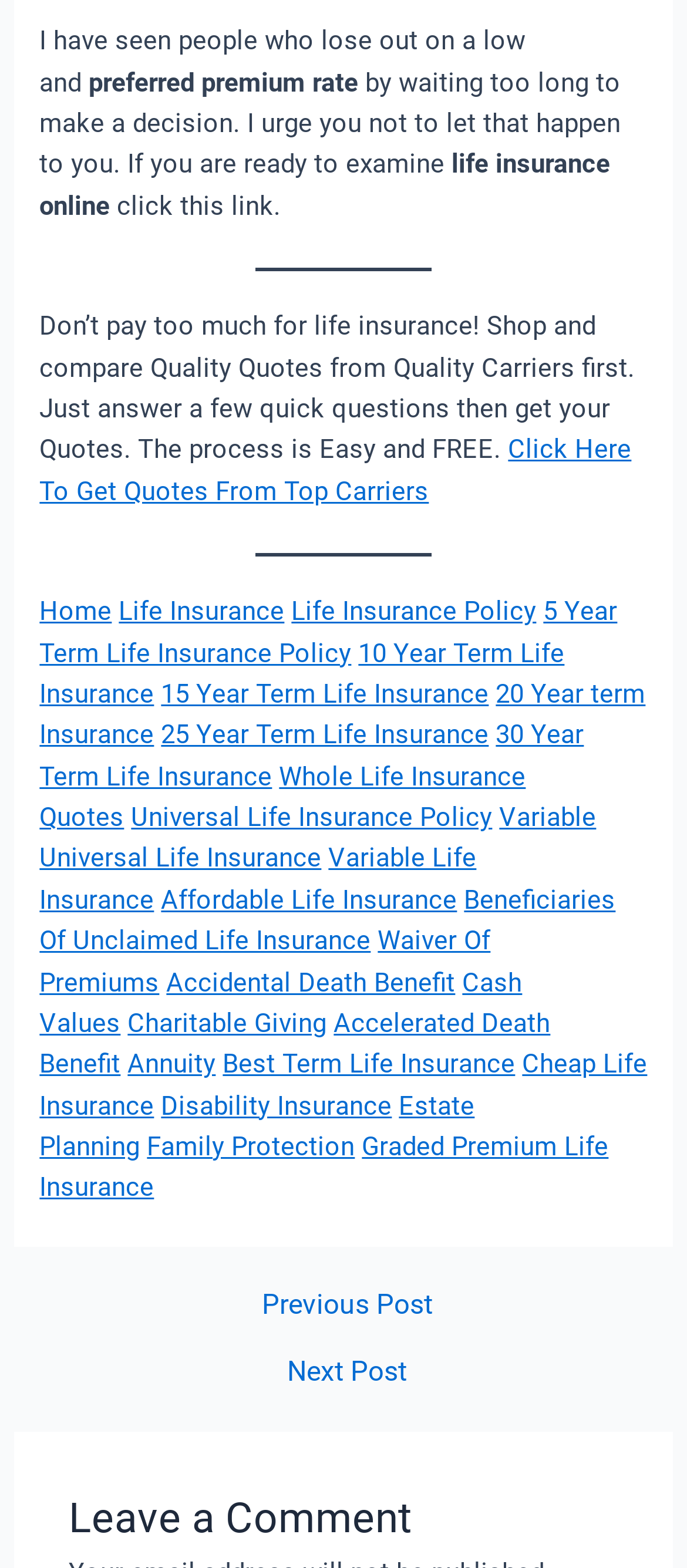Refer to the screenshot and give an in-depth answer to this question: How many types of life insurance policies are listed on this webpage?

By counting the number of links to different types of life insurance policies, such as '5 Year Term Life Insurance Policy', 'Whole Life Insurance Quotes', and 'Universal Life Insurance Policy', it appears that there are more than 20 types of life insurance policies listed on this webpage.